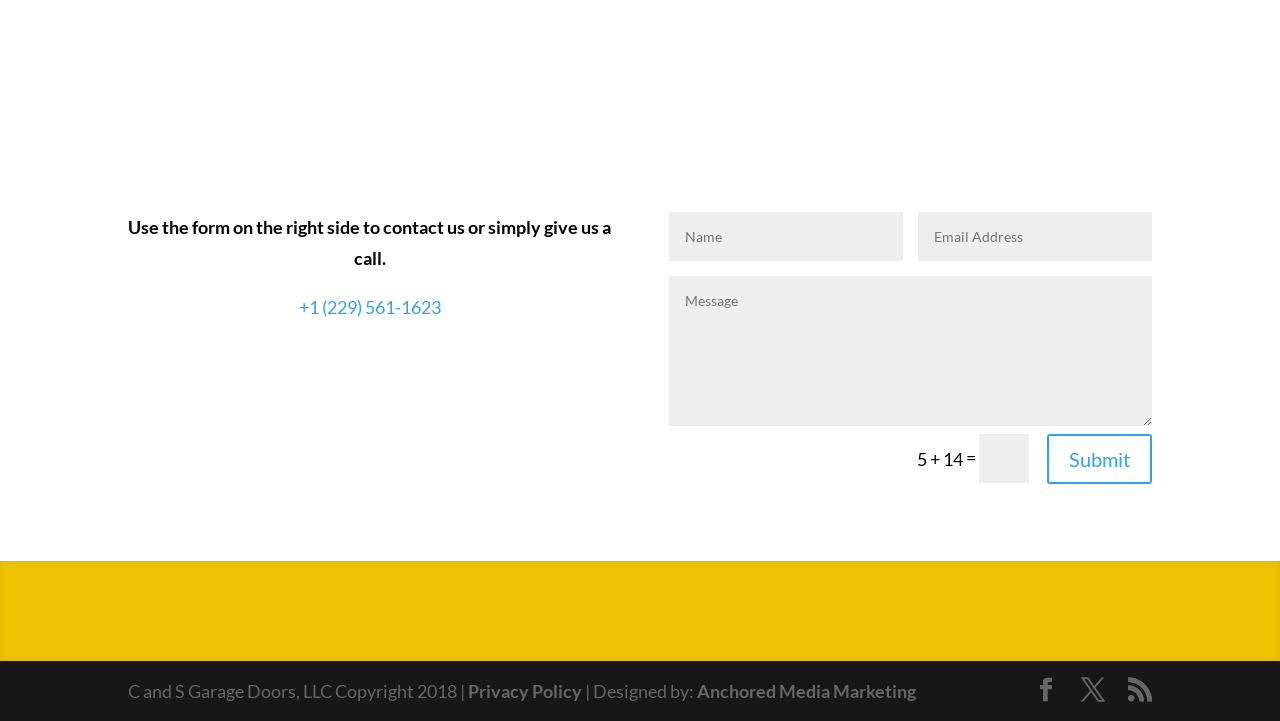How many social media links are there at the bottom?
Refer to the image and give a detailed answer to the question.

There are three social media links at the bottom of the webpage, which are represented by the link elements with OCR text '', '', and '' respectively, located at the bottom right side of the webpage.